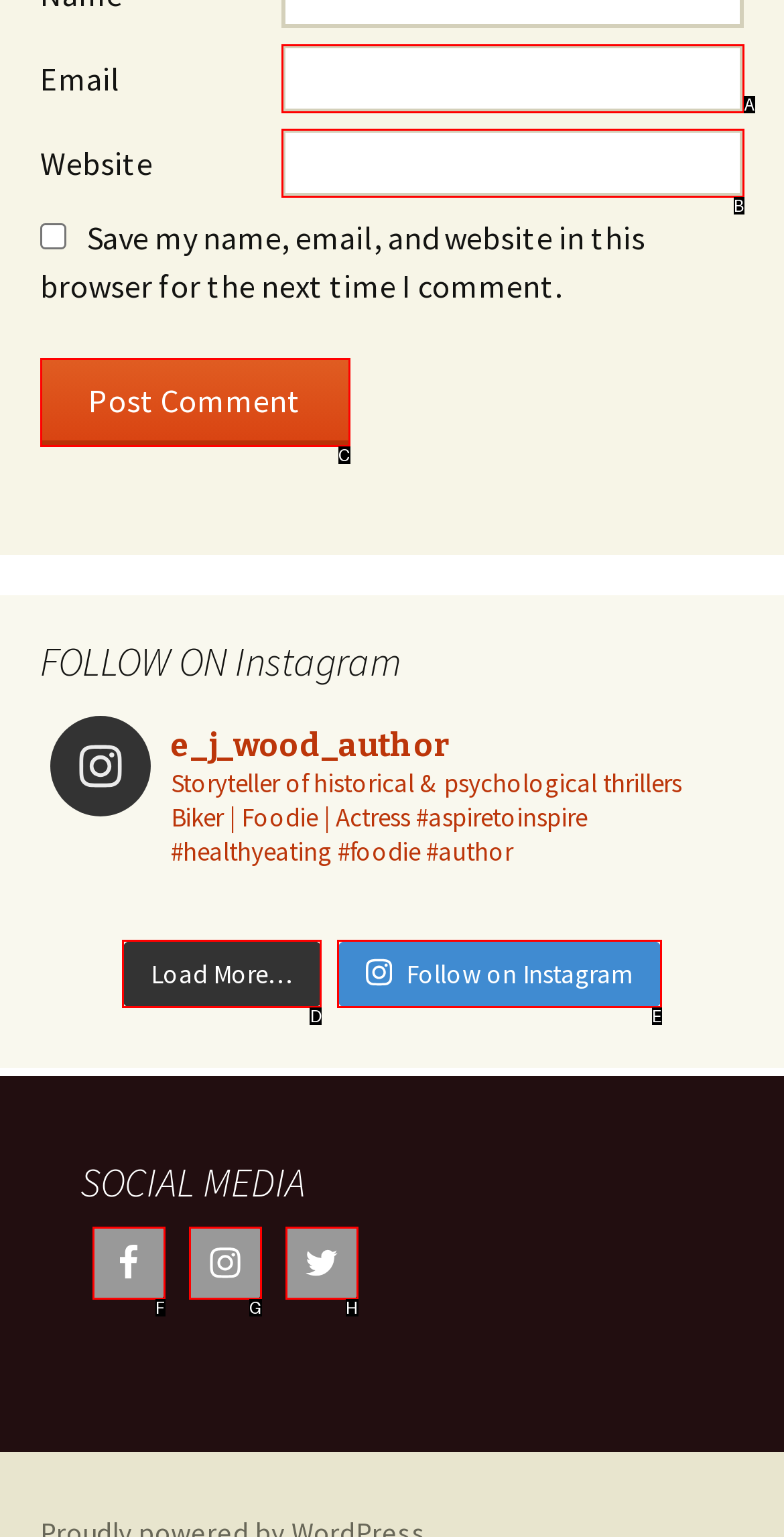From the provided choices, determine which option matches the description: Instagram. Respond with the letter of the correct choice directly.

G